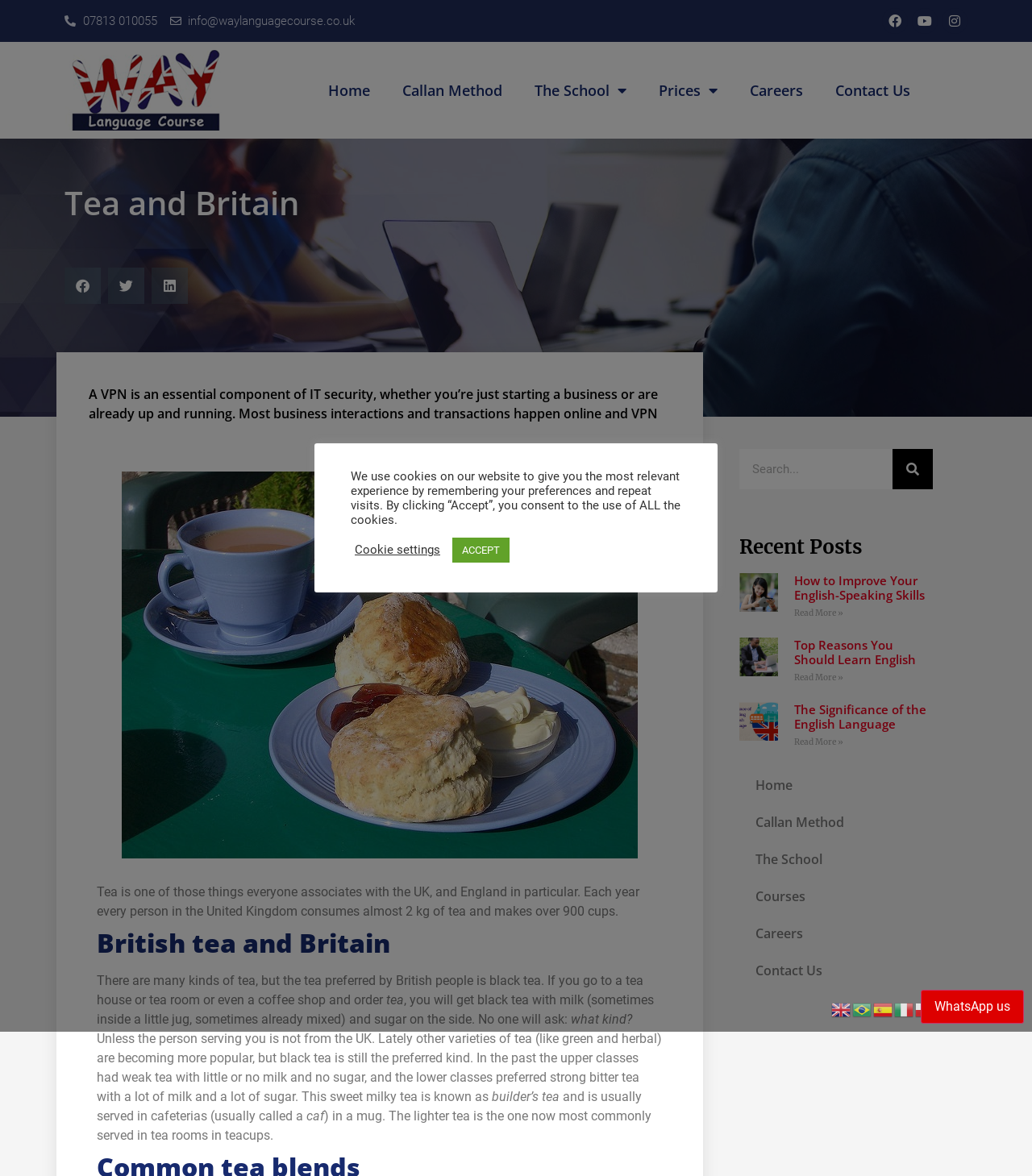Identify the bounding box coordinates of the element to click to follow this instruction: 'WhatsApp us'. Ensure the coordinates are four float values between 0 and 1, provided as [left, top, right, bottom].

[0.892, 0.842, 0.992, 0.87]